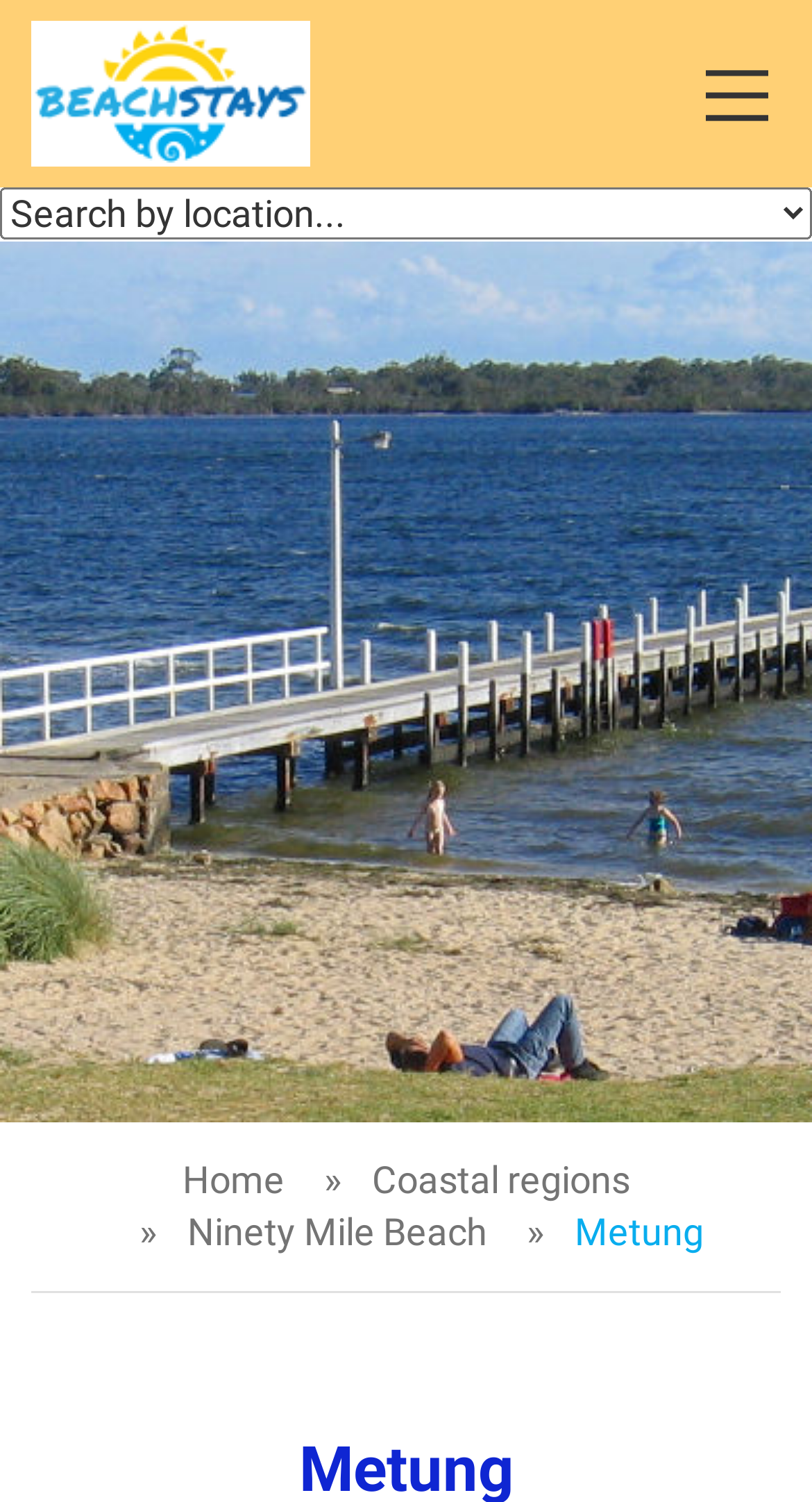Find the bounding box coordinates for the UI element whose description is: "Ninety Mile Beach". The coordinates should be four float numbers between 0 and 1, in the format [left, top, right, bottom].

[0.231, 0.806, 0.6, 0.835]